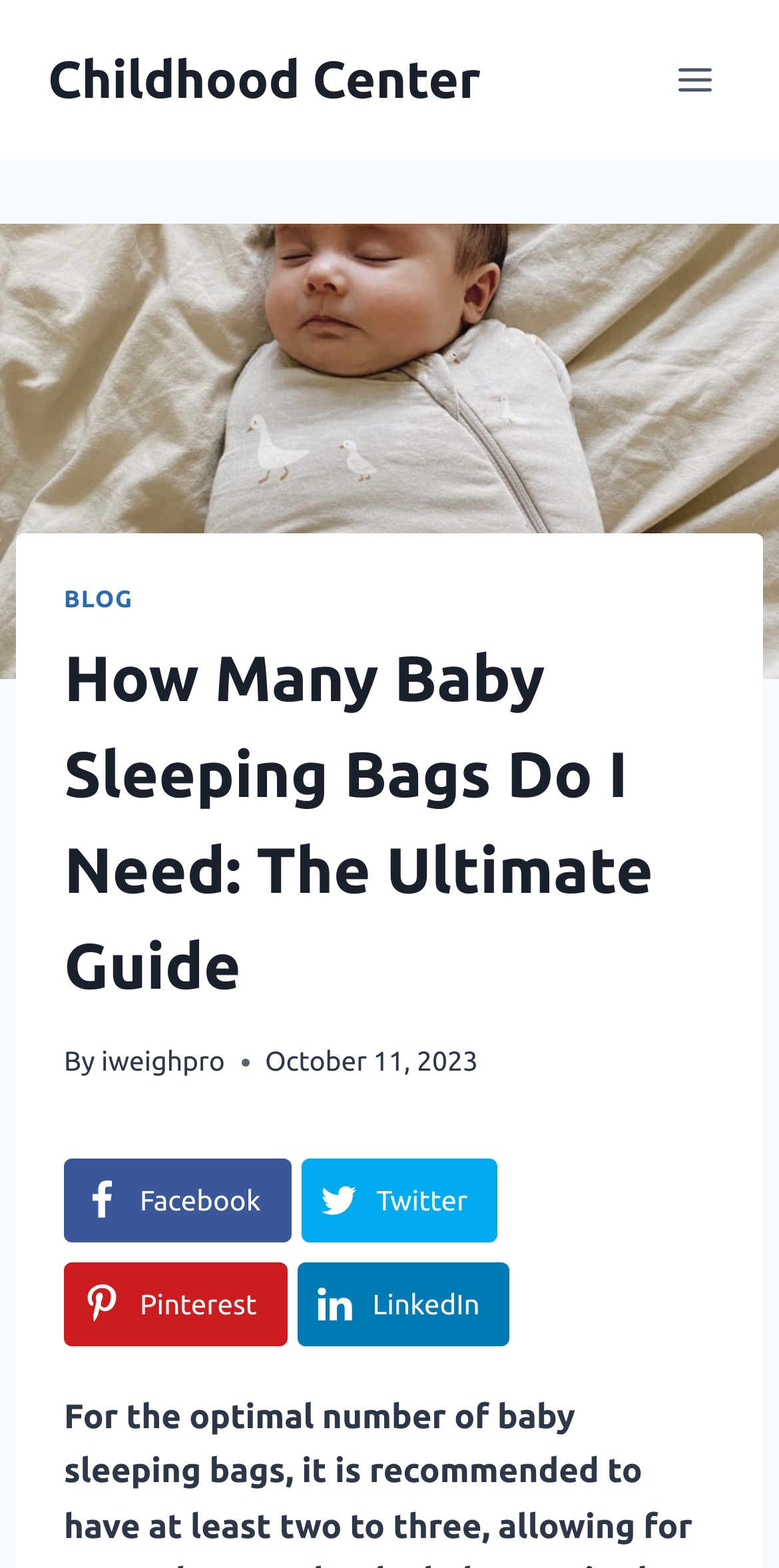Please determine the bounding box coordinates of the element to click on in order to accomplish the following task: "Visit the BLOG page". Ensure the coordinates are four float numbers ranging from 0 to 1, i.e., [left, top, right, bottom].

[0.082, 0.374, 0.171, 0.391]